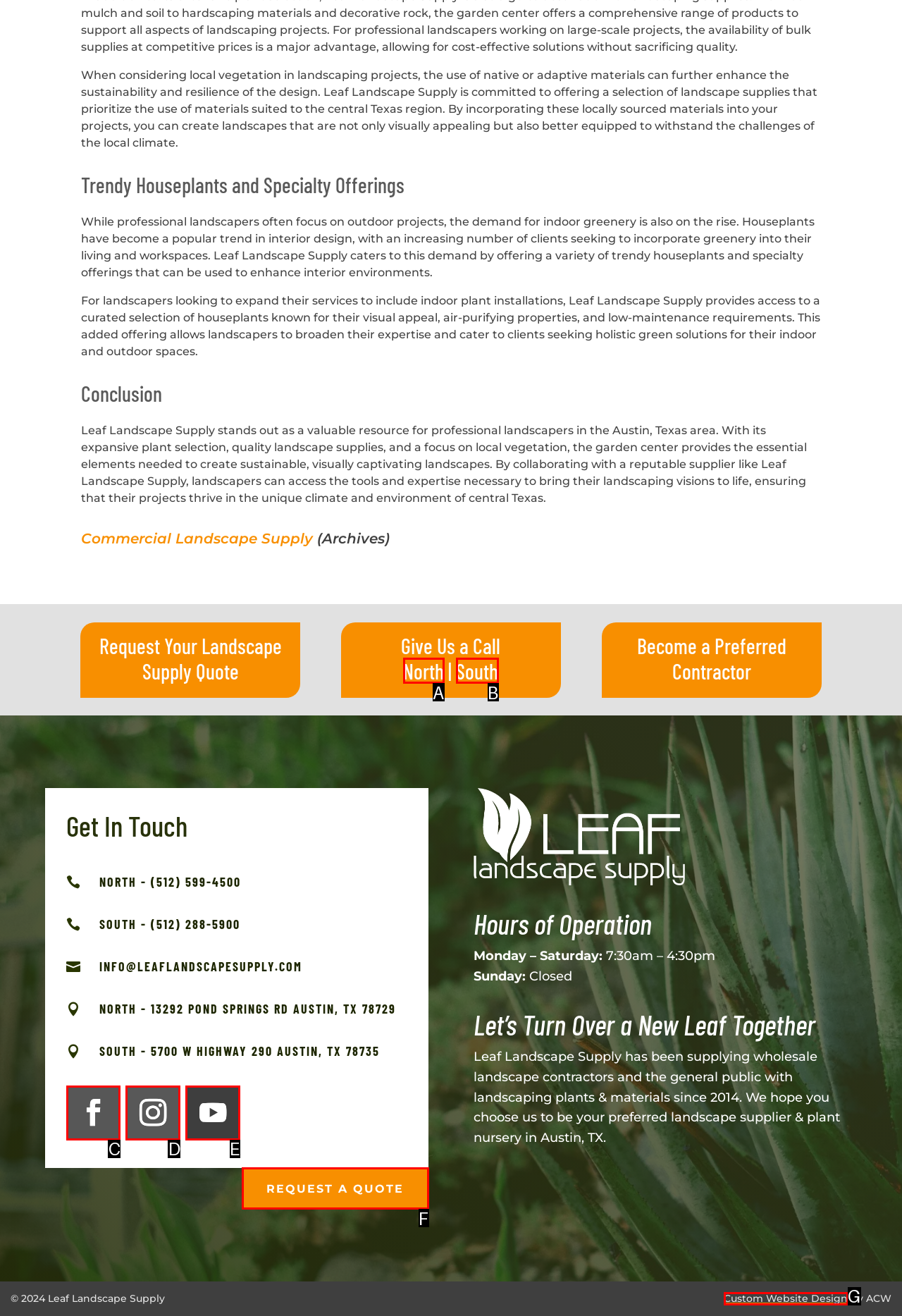Pick the option that corresponds to: Follow
Provide the letter of the correct choice.

C